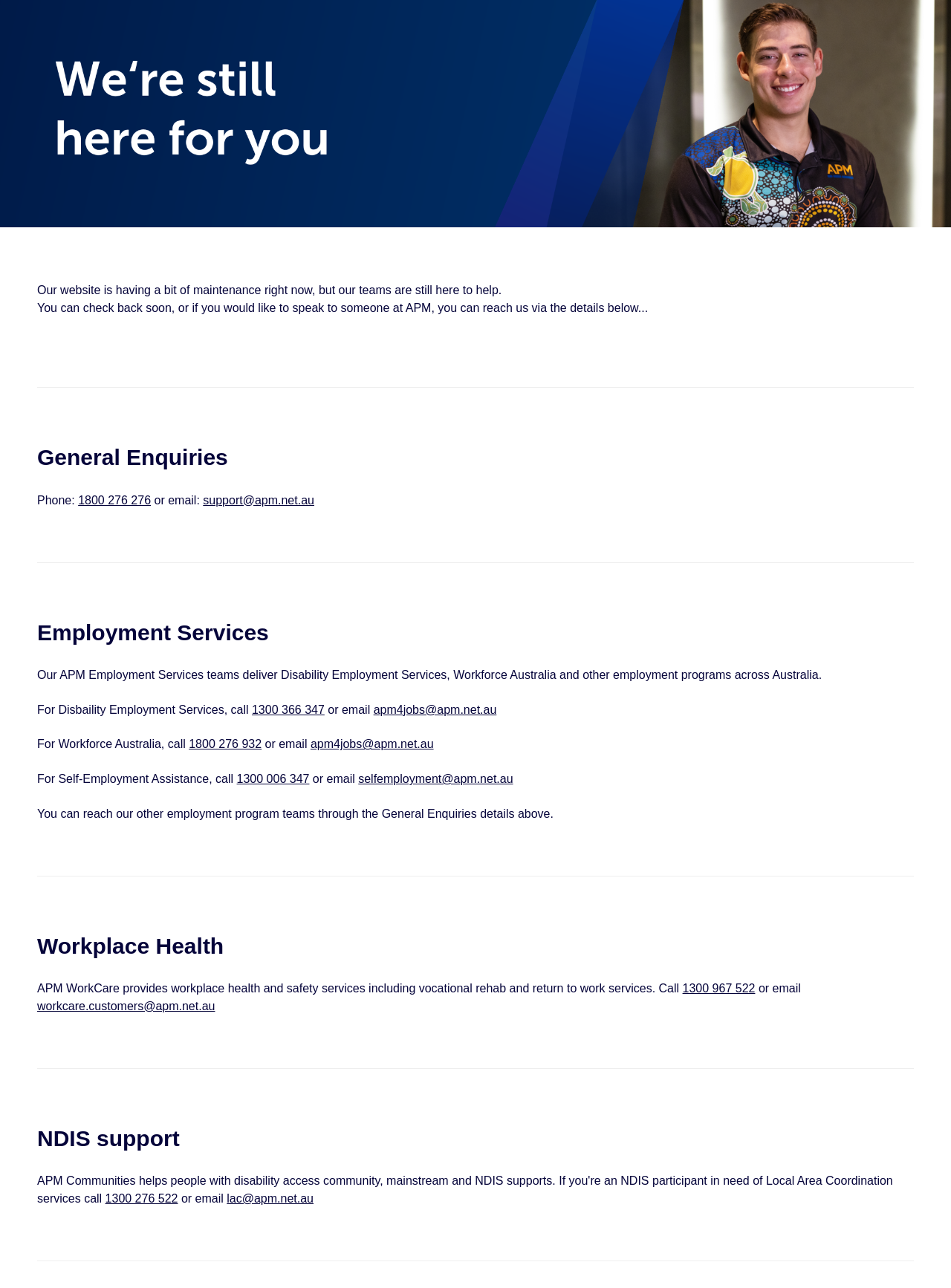Find and indicate the bounding box coordinates of the region you should select to follow the given instruction: "Call for Workforce Australia".

[0.199, 0.573, 0.275, 0.583]